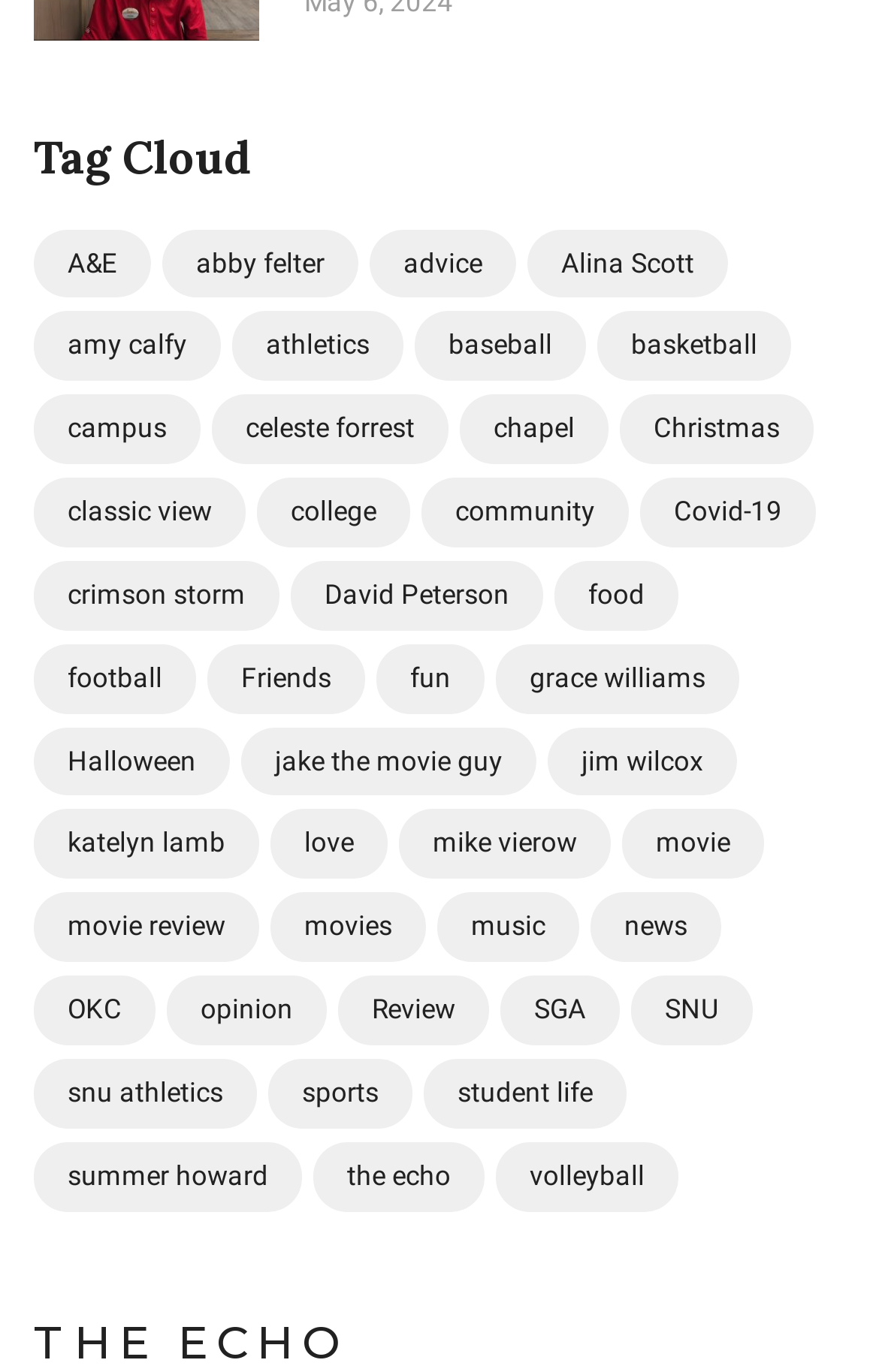Respond with a single word or phrase to the following question:
What is the category with the most items?

opinion